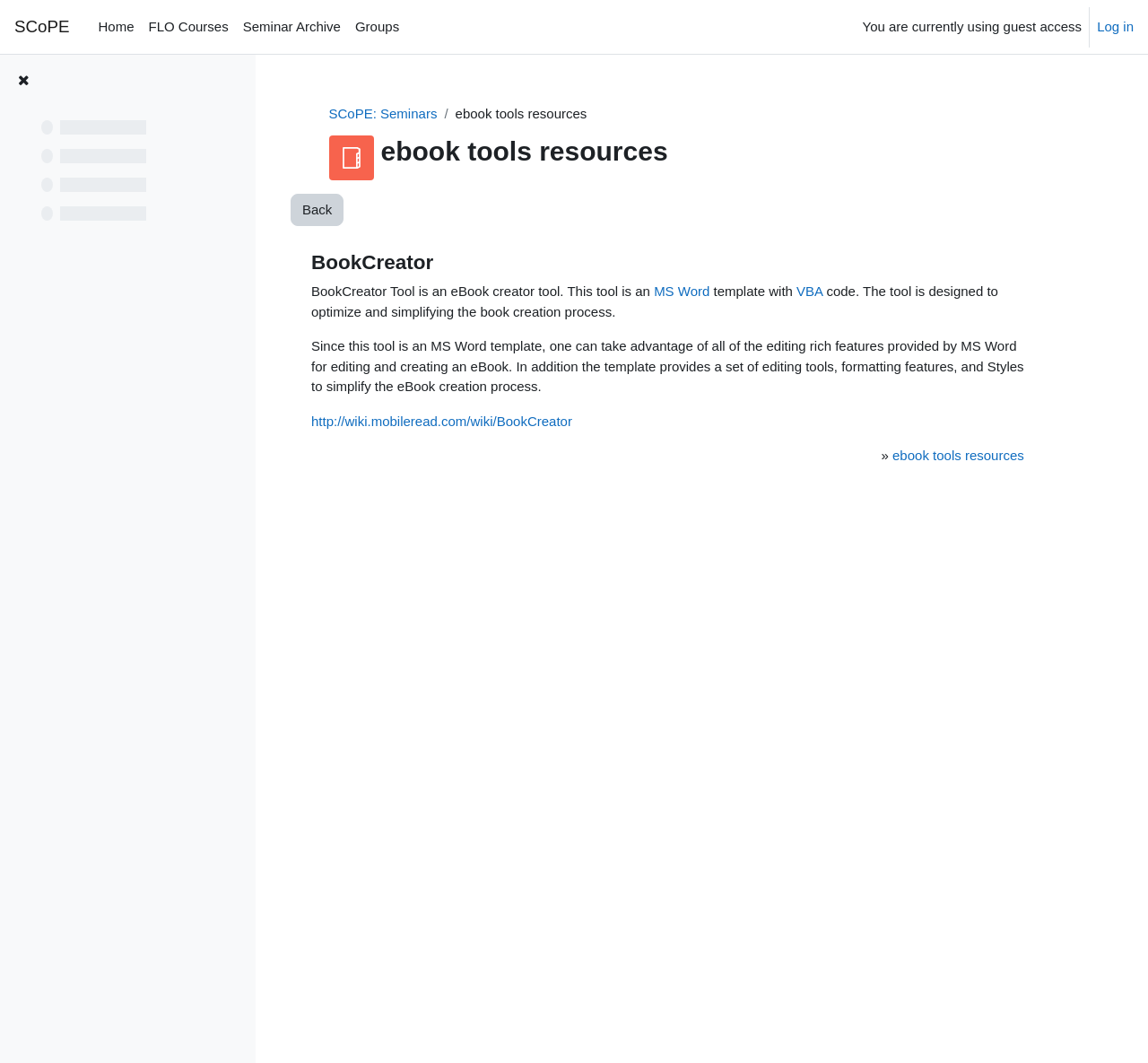Find the bounding box coordinates of the element's region that should be clicked in order to follow the given instruction: "Click on the 'Back' link". The coordinates should consist of four float numbers between 0 and 1, i.e., [left, top, right, bottom].

[0.253, 0.182, 0.299, 0.213]